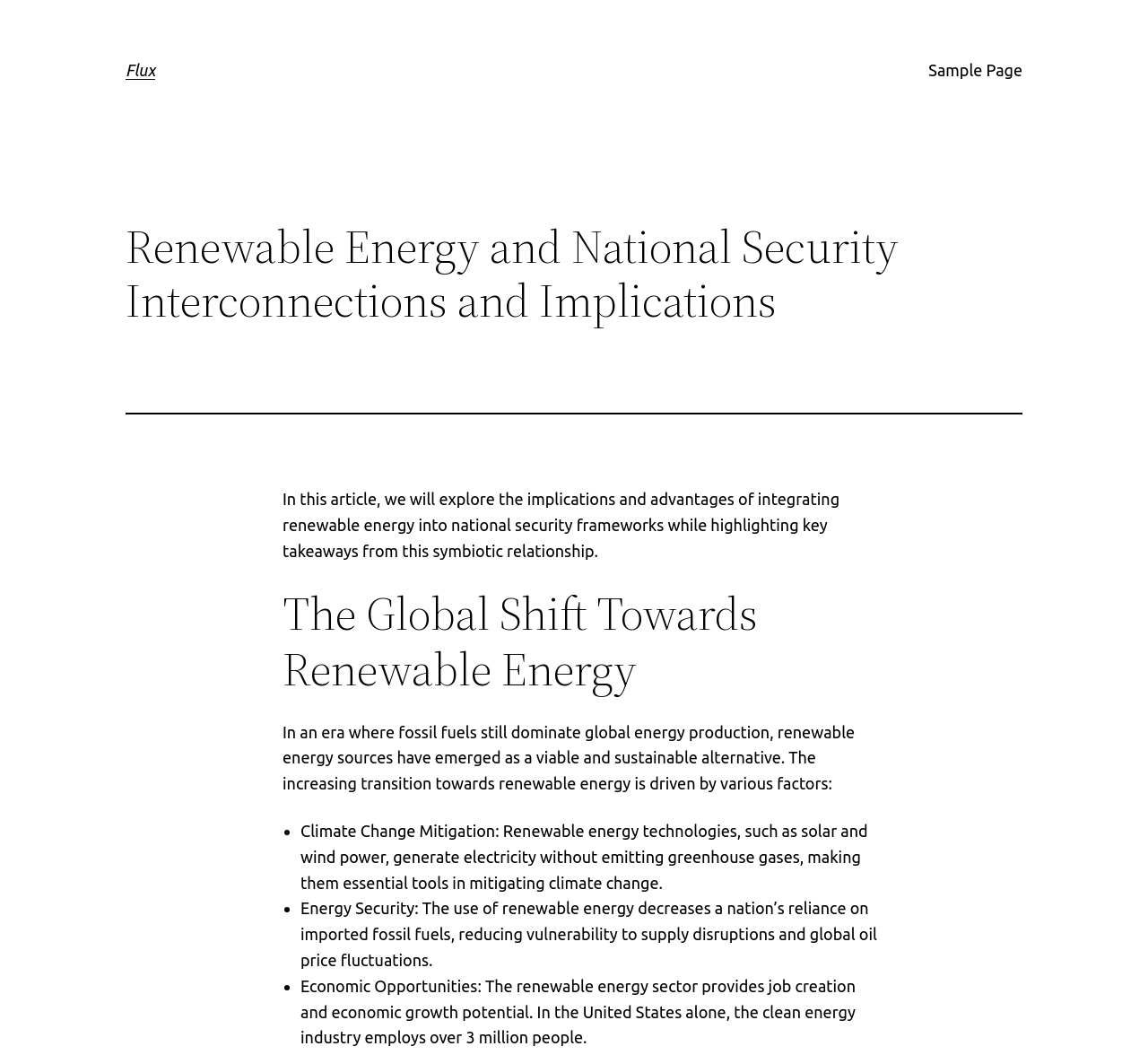What is the main topic of this article?
Answer the question in as much detail as possible.

Based on the heading 'Renewable Energy and National Security Interconnections and Implications' and the content of the article, it is clear that the main topic is the relationship between renewable energy and national security.